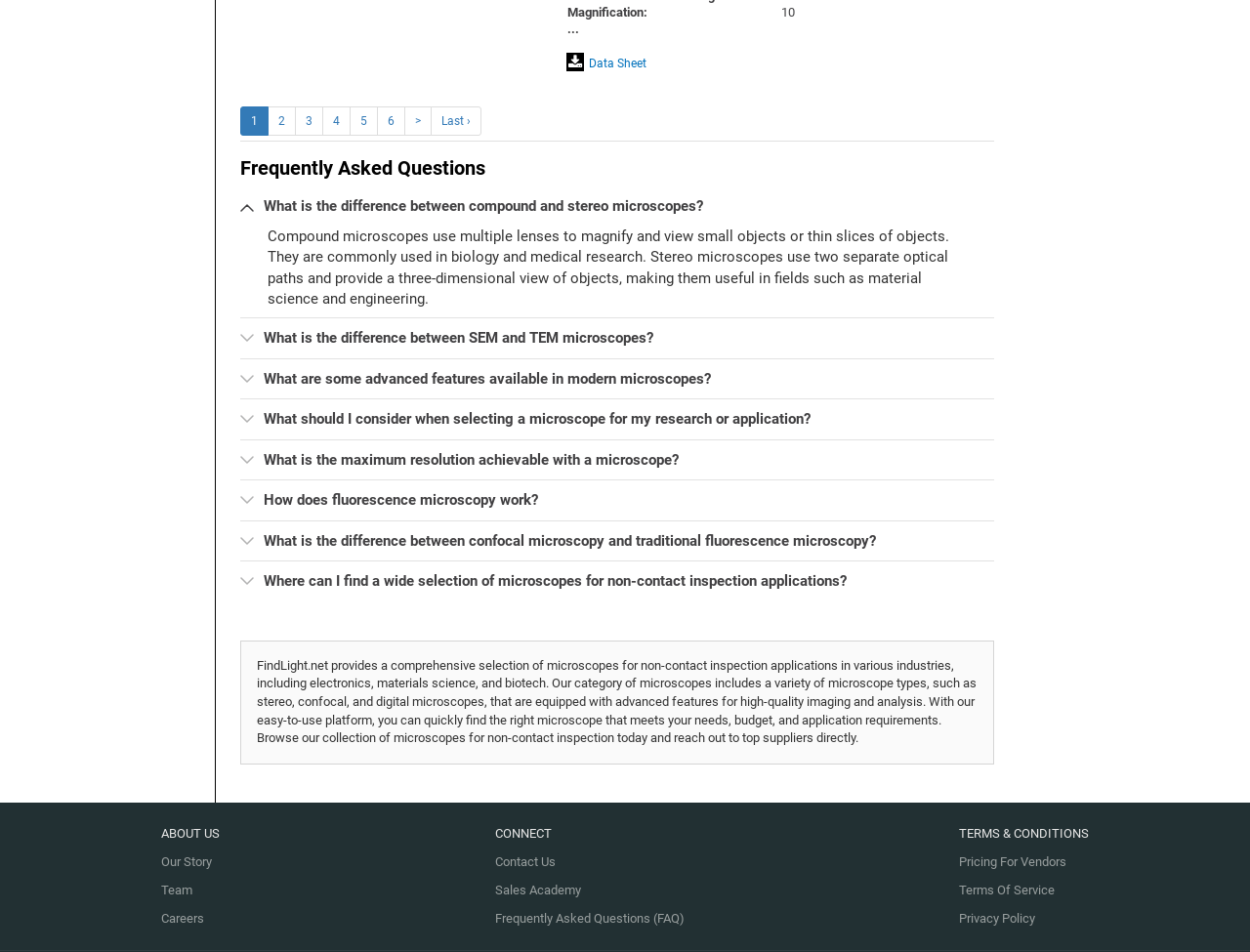What types of microscopes are available on the website?
From the screenshot, supply a one-word or short-phrase answer.

Stereo, confocal, digital